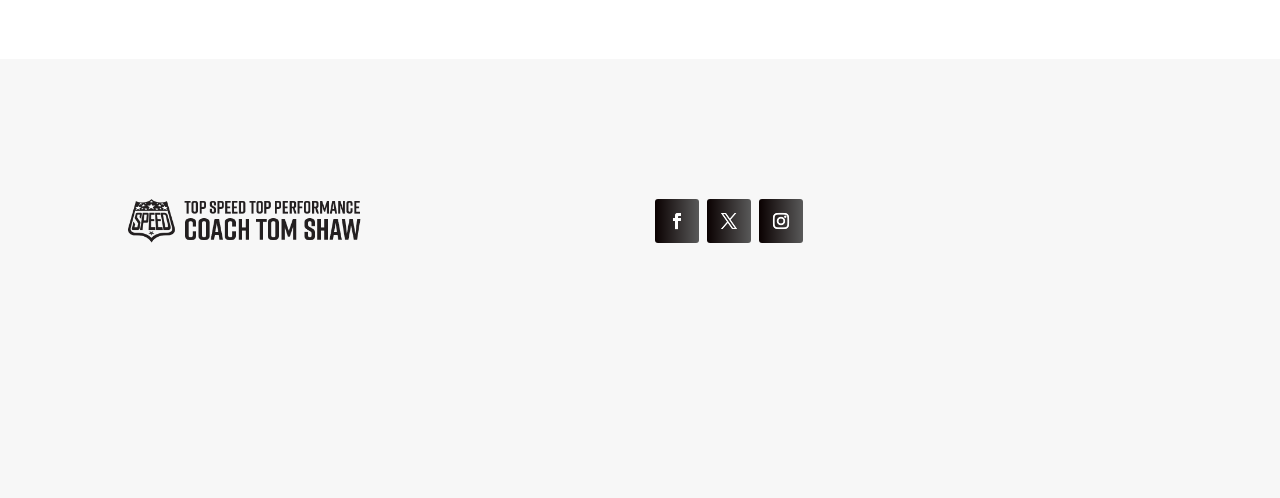Locate the bounding box coordinates of the UI element described by: "name="et_pb_signup_email" placeholder="Email"". Provide the coordinates as four float numbers between 0 and 1, formatted as [left, top, right, bottom].

[0.718, 0.608, 0.9, 0.702]